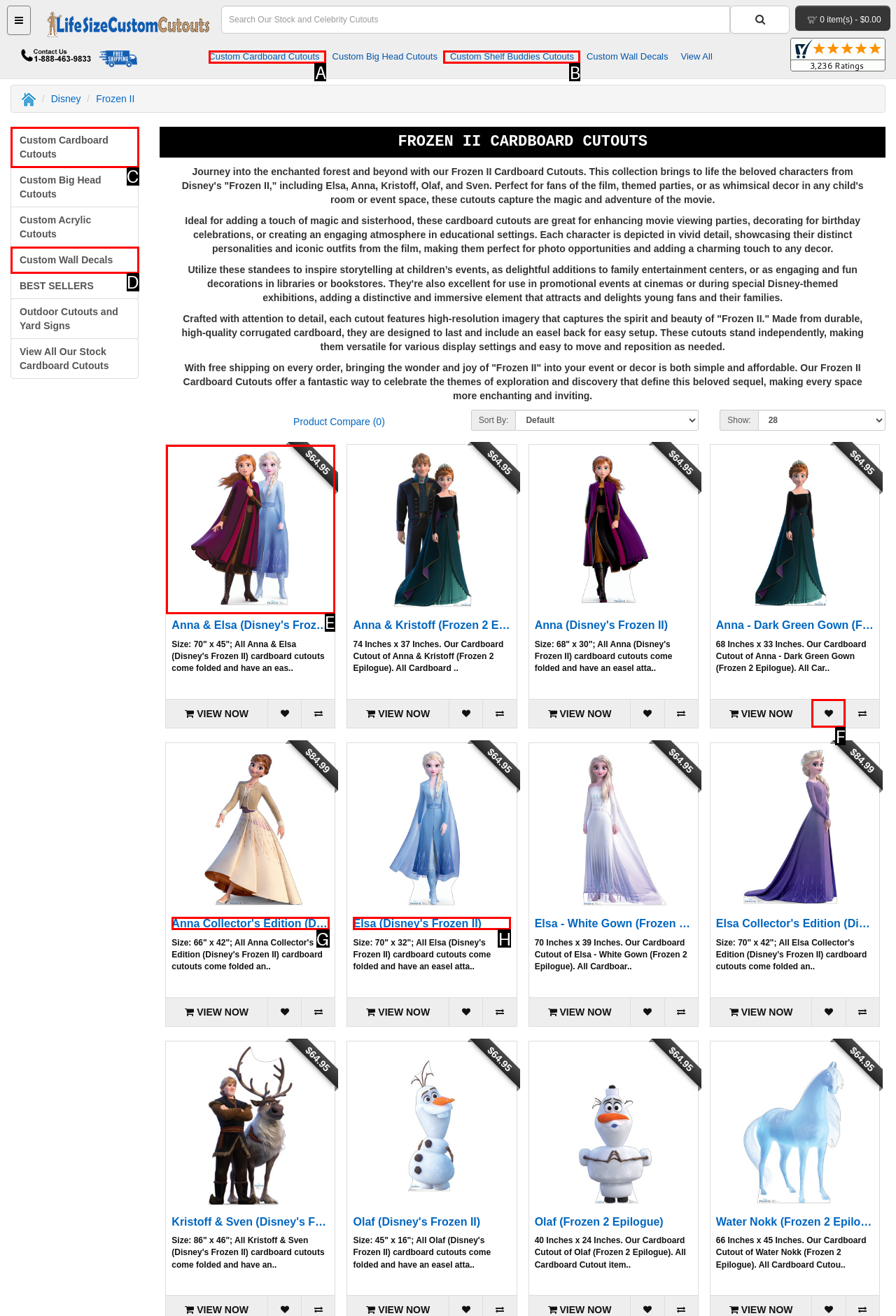Select the letter of the option that corresponds to: Elsa (Disney's Frozen II)
Provide the letter from the given options.

H